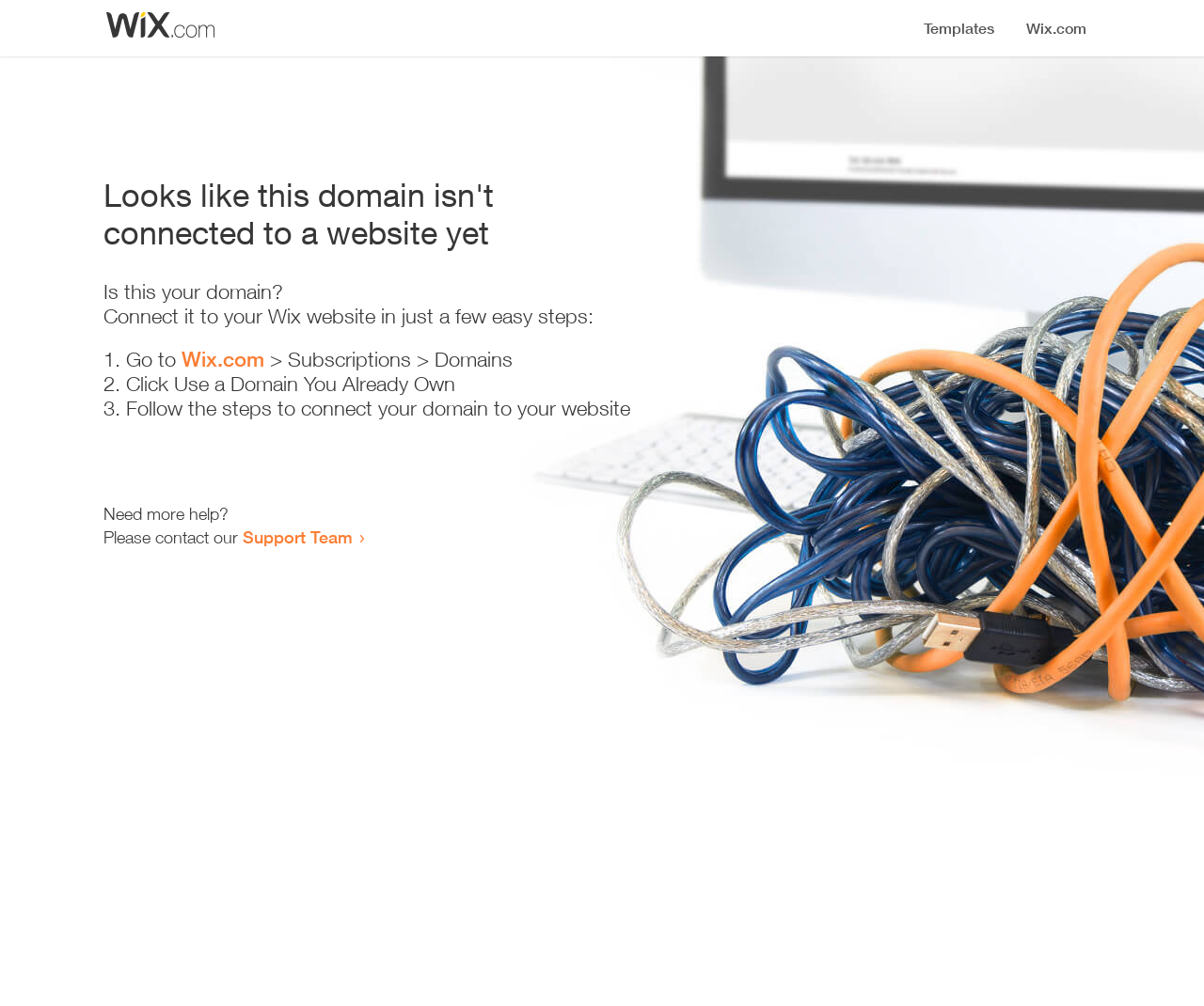What is the purpose of this webpage?
Refer to the image and provide a one-word or short phrase answer.

Domain connection guide